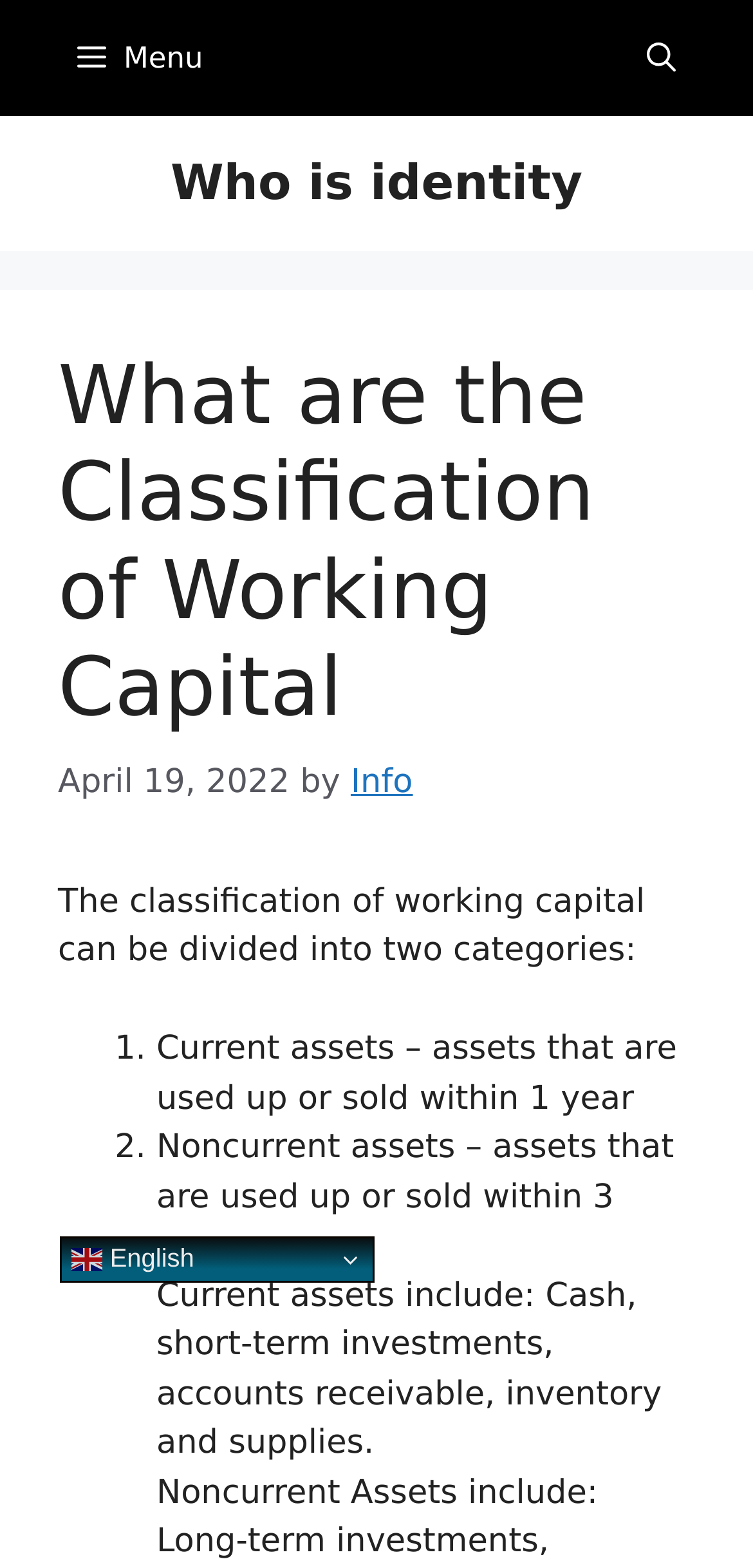How many comments are there?
Please provide a comprehensive answer to the question based on the webpage screenshot.

The number of comments can be found in the StaticText element '13 Comments' which indicates that there are 13 comments.